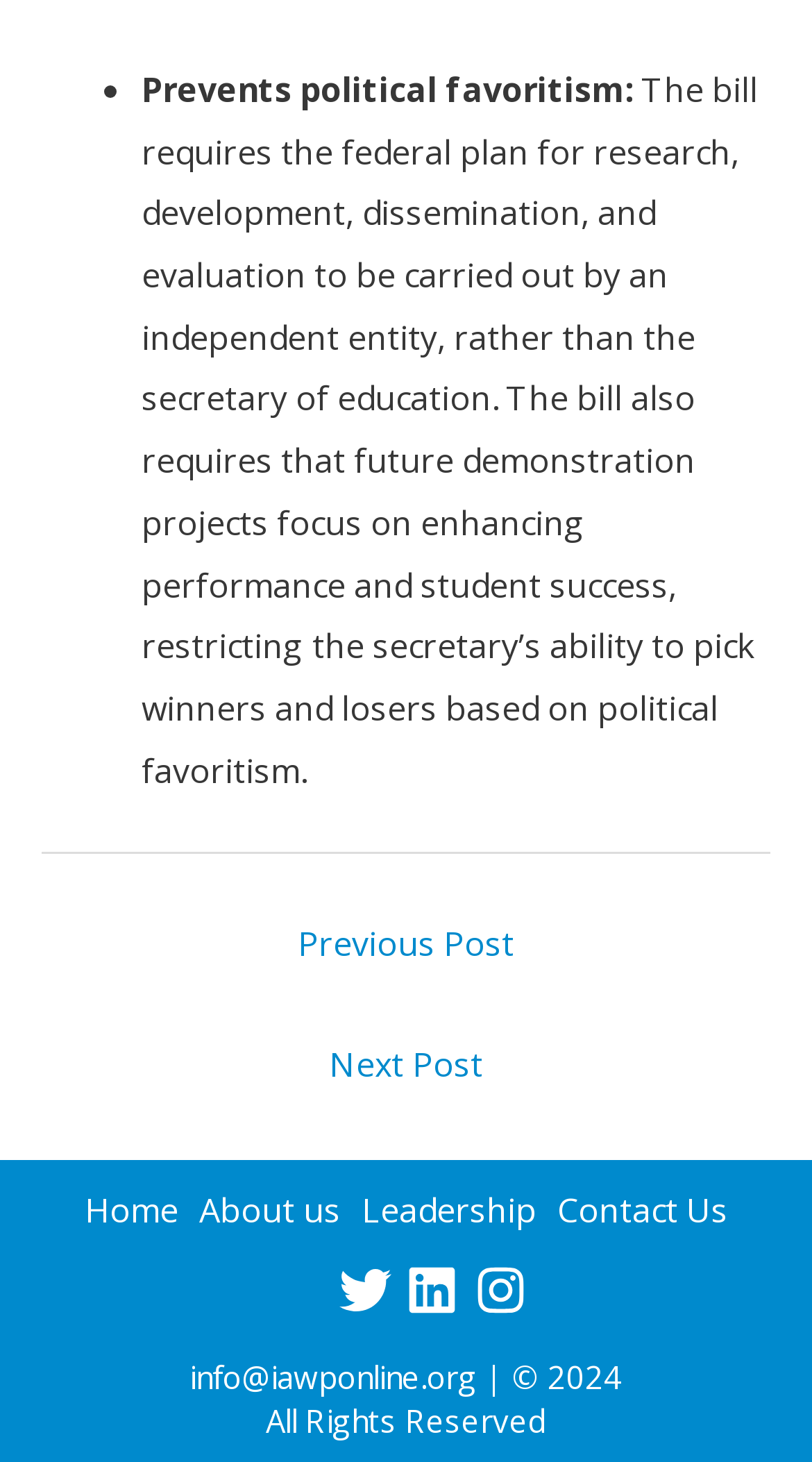Find and indicate the bounding box coordinates of the region you should select to follow the given instruction: "Send an email to 'info@iawponline.org'".

[0.233, 0.928, 0.587, 0.956]